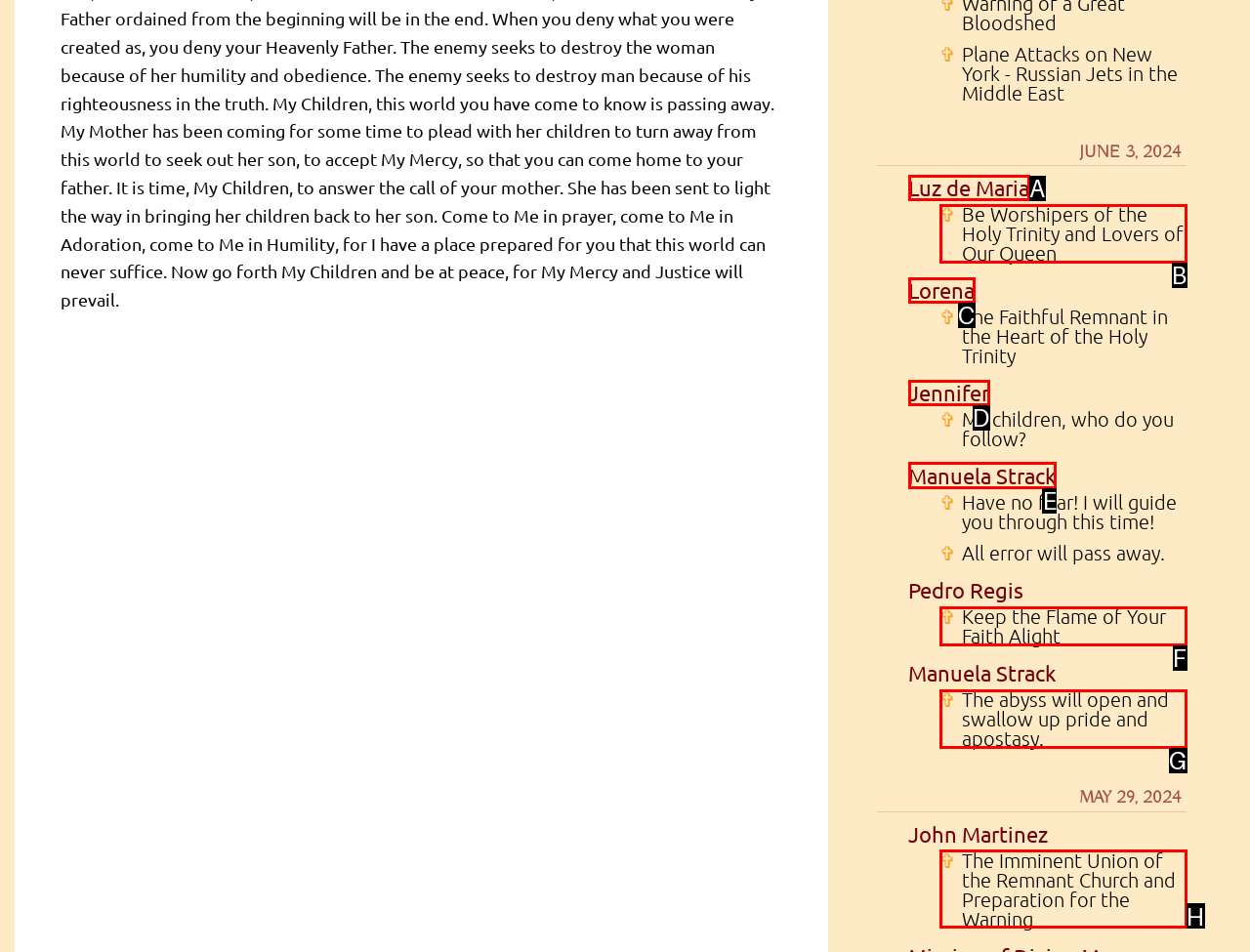Specify the letter of the UI element that should be clicked to achieve the following: View the message from Manuela Strack
Provide the corresponding letter from the choices given.

E